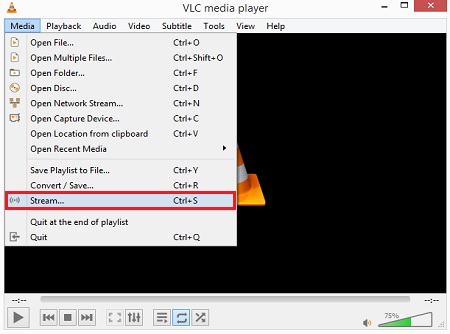Break down the image and provide a full description, noting any significant aspects.

The image displays the VLC media player interface, specifically focusing on the "Media" menu. Highlighted within this menu is the "Stream..." option, marked in red for emphasis. This feature is part of the process for configuring streaming, which is essential for users looking to broadcast video files through the VLC player. In a broader context, this step is part of utilizing VLC for integration with video analysis software such as Xeoma, allowing users to select and upload files for streaming. The interface emphasizes usability with various functions listed, including options for file management and playback, showcasing VLC's versatility as a media tool.